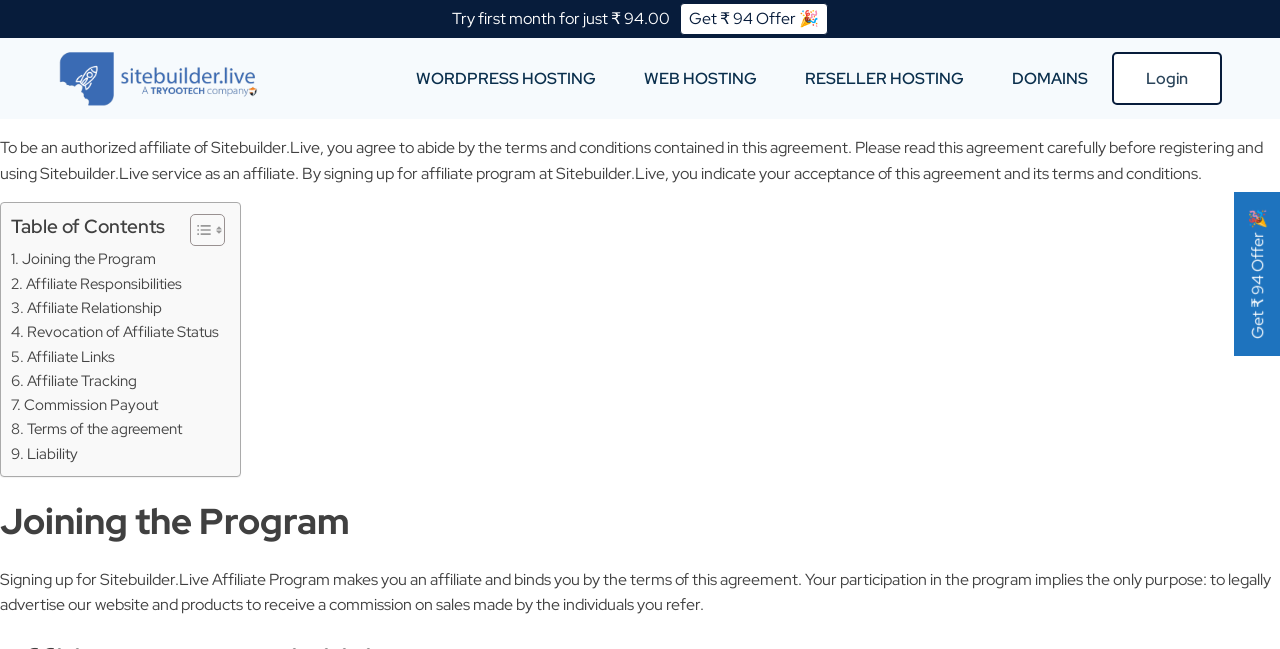What is the title of the first section?
Please craft a detailed and exhaustive response to the question.

The webpage contains a heading element with the text 'Joining the Program', which suggests that this is the title of the first section.